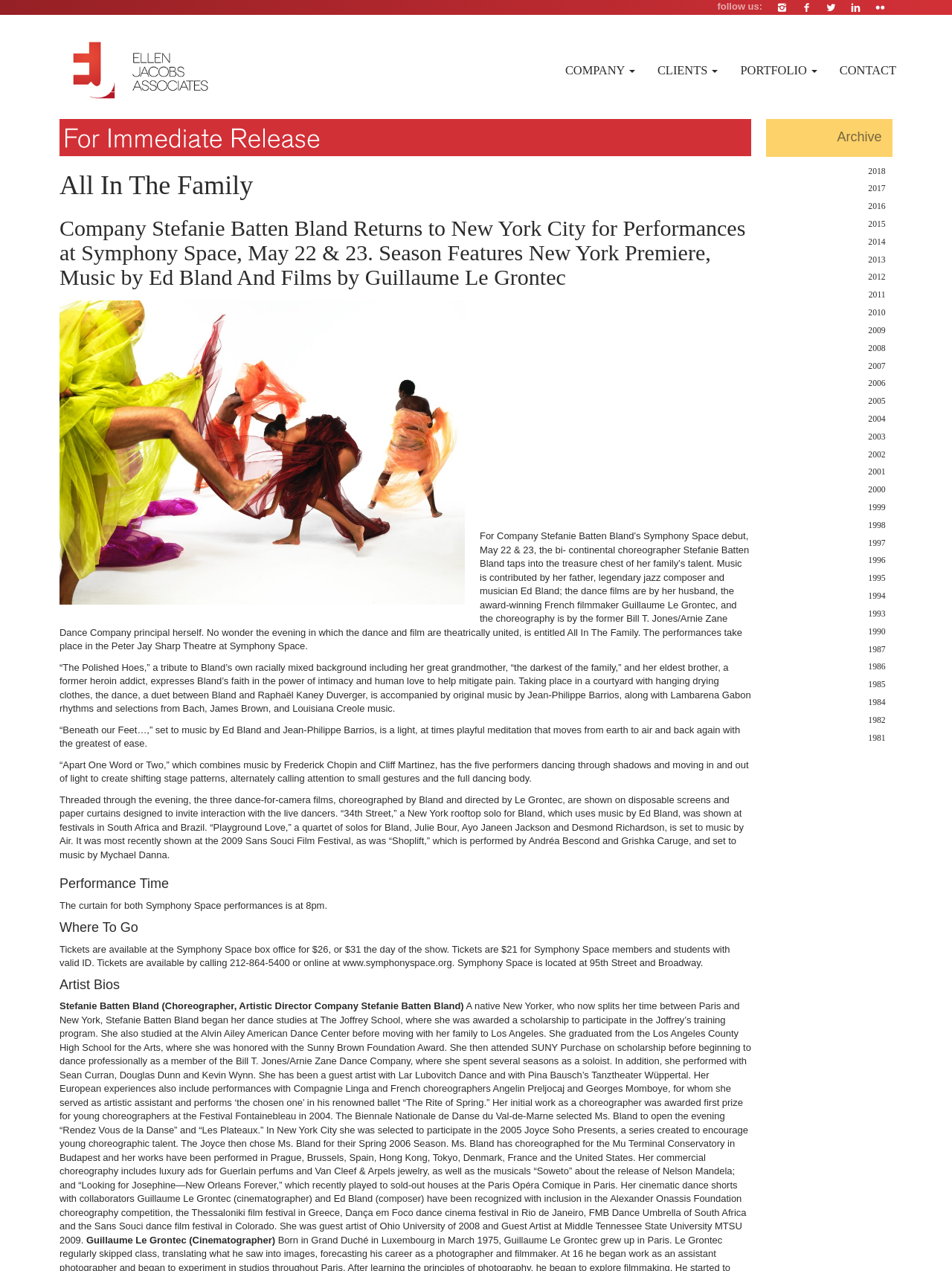What is the title of the performance?
Using the image, give a concise answer in the form of a single word or short phrase.

All In The Family